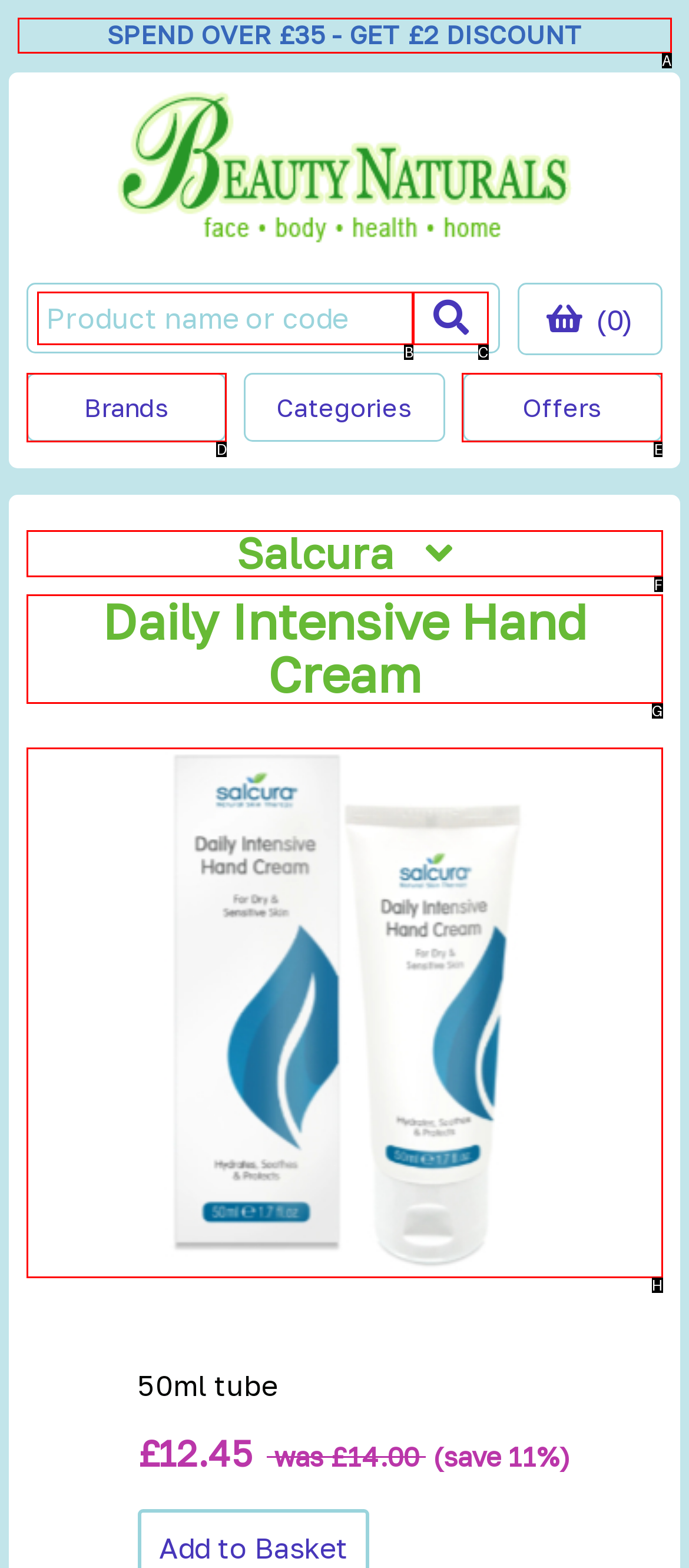Determine which option matches the description: Daily Intensive Hand Cream. Answer using the letter of the option.

G